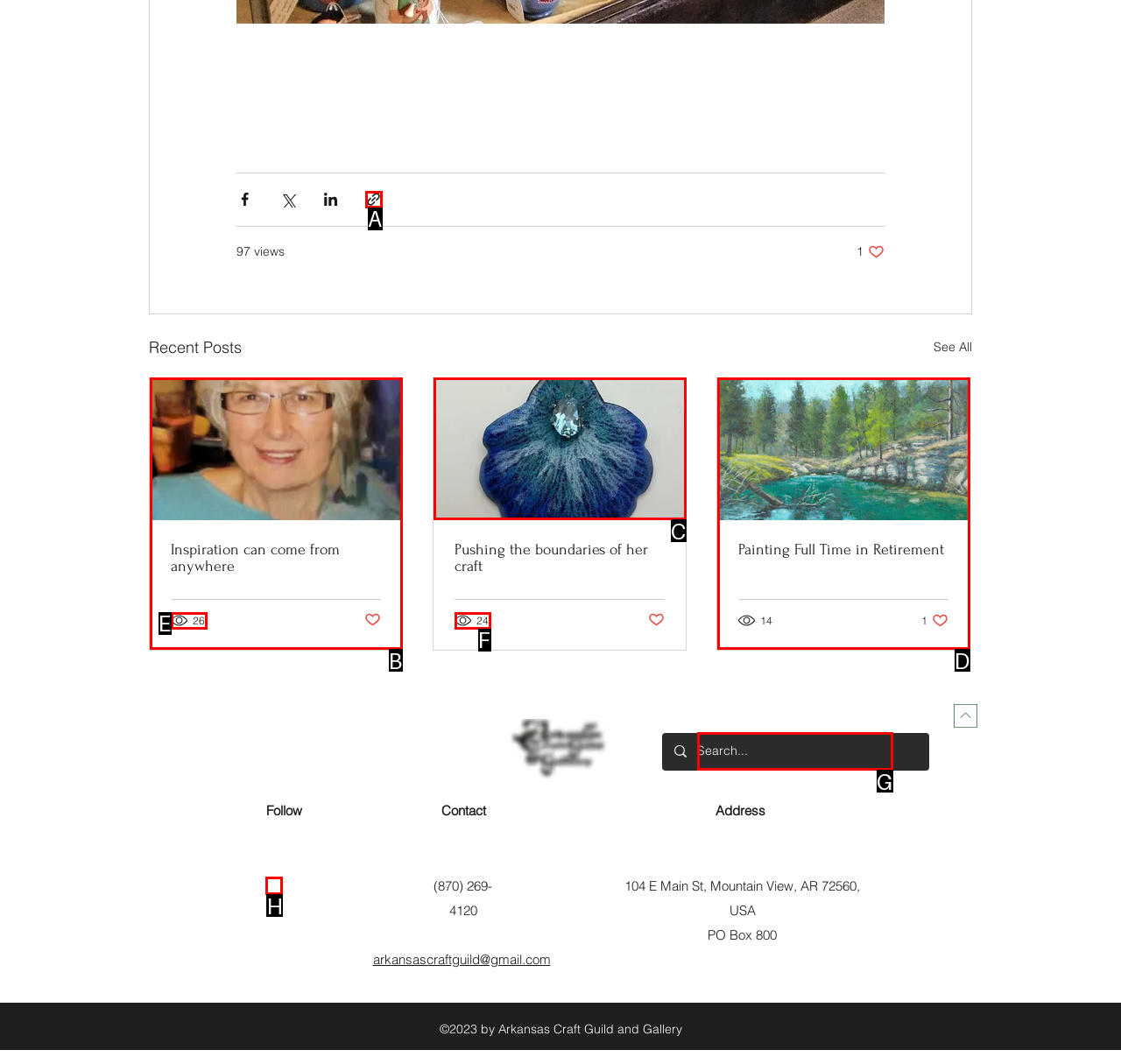Select the HTML element that needs to be clicked to carry out the task: Visit Instagram
Provide the letter of the correct option.

H